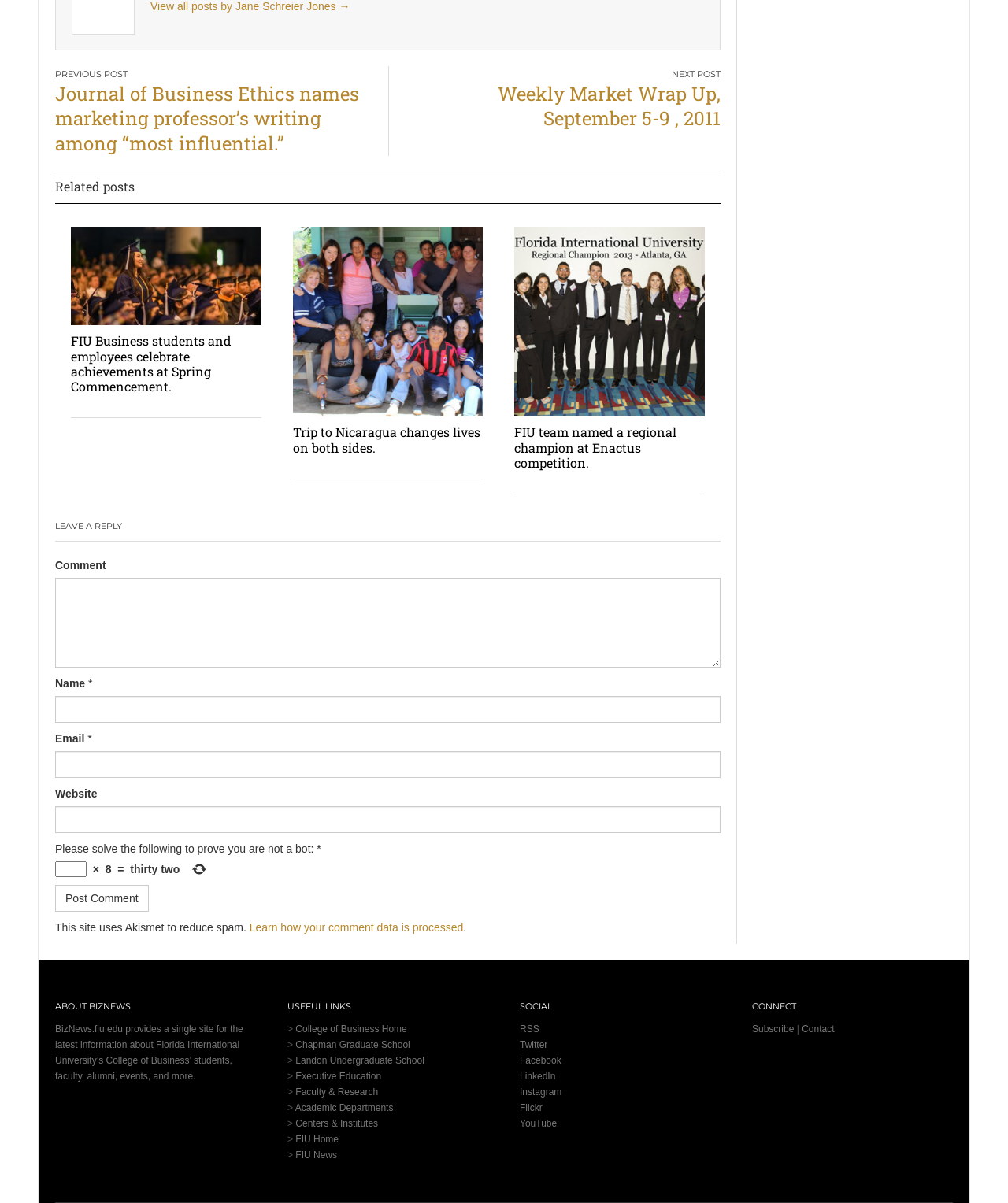What is the name of the university mentioned on the webpage?
Based on the image, please offer an in-depth response to the question.

The webpage mentions Florida International University's College of Business, indicating that the university is Florida International University.